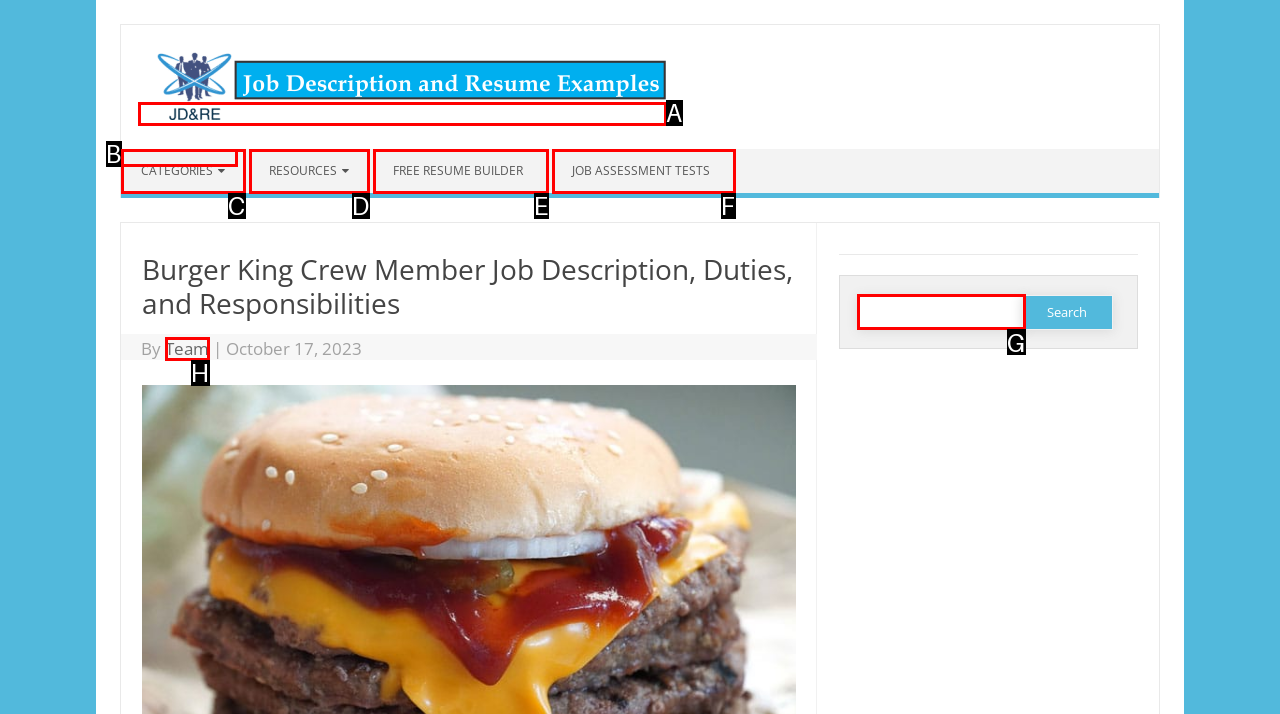Select the appropriate HTML element that needs to be clicked to finish the task: Search for a job
Reply with the letter of the chosen option.

G